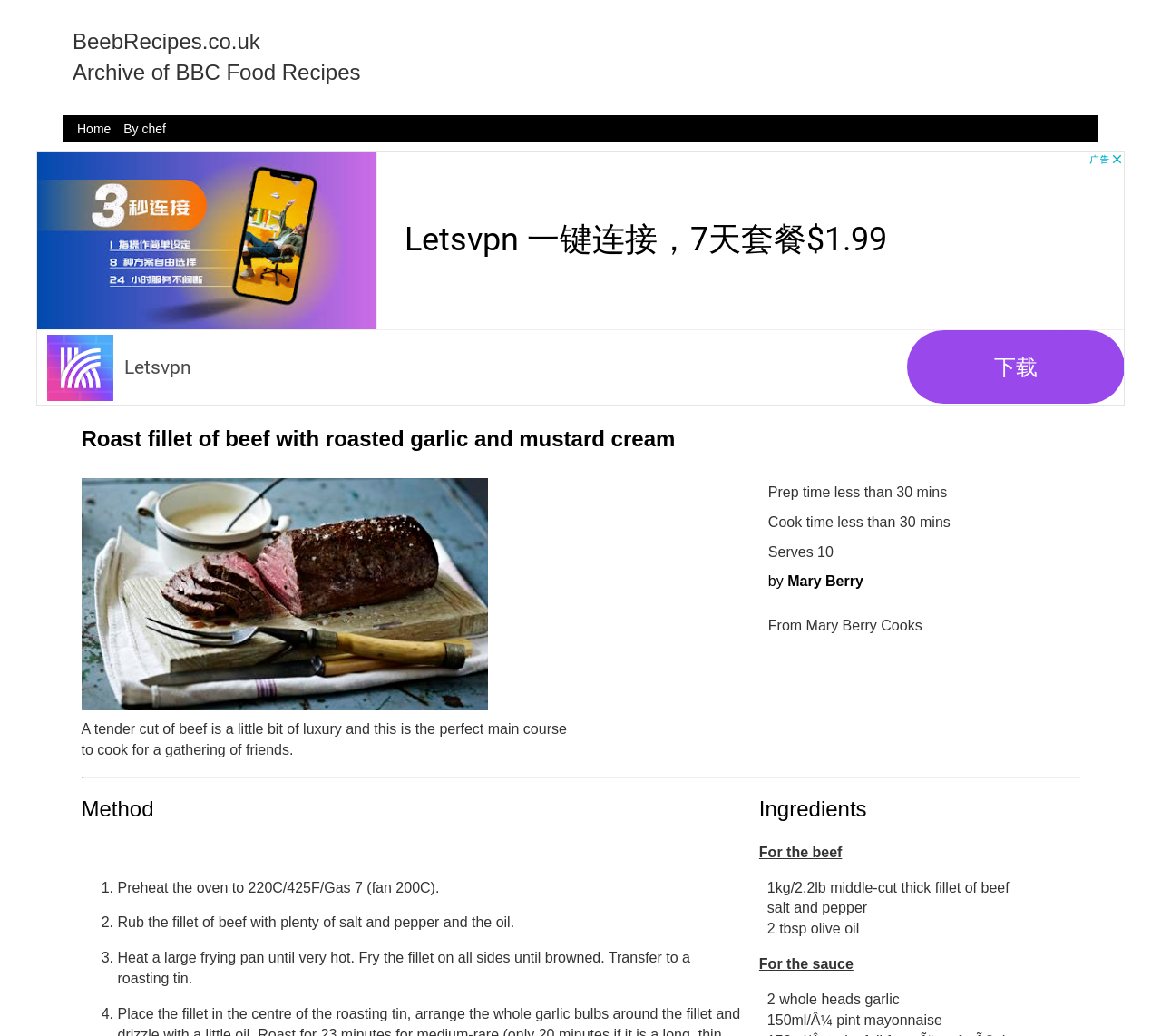Find and provide the bounding box coordinates for the UI element described here: "By chef". The coordinates should be given as four float numbers between 0 and 1: [left, top, right, bottom].

[0.103, 0.117, 0.147, 0.131]